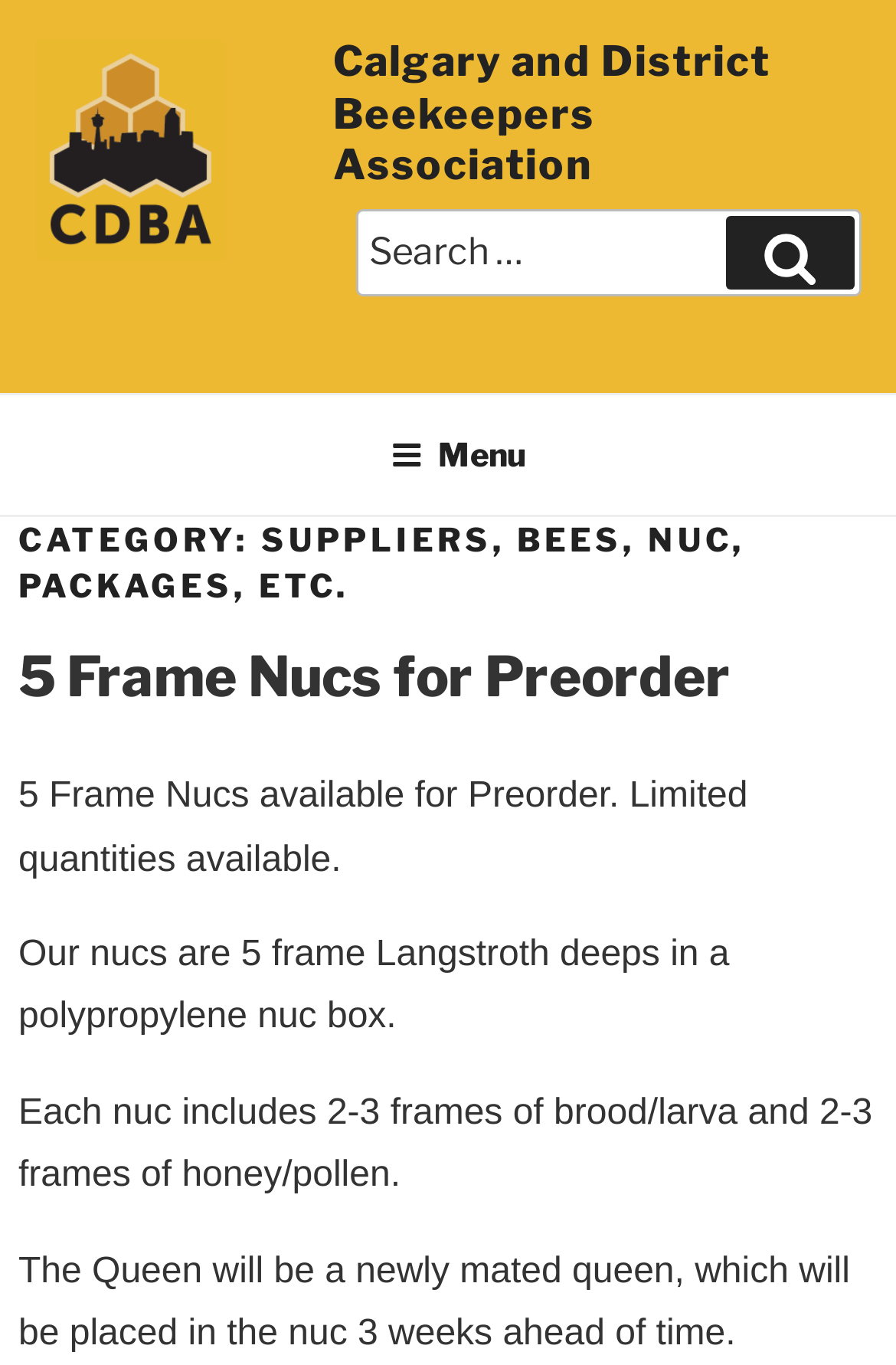What is included in each nuc?
Answer the question in a detailed and comprehensive manner.

According to the webpage, 'Each nuc includes 2-3 frames of brood/larva and 2-3 frames of honey/pollen.' which specifies the contents of each nuc.